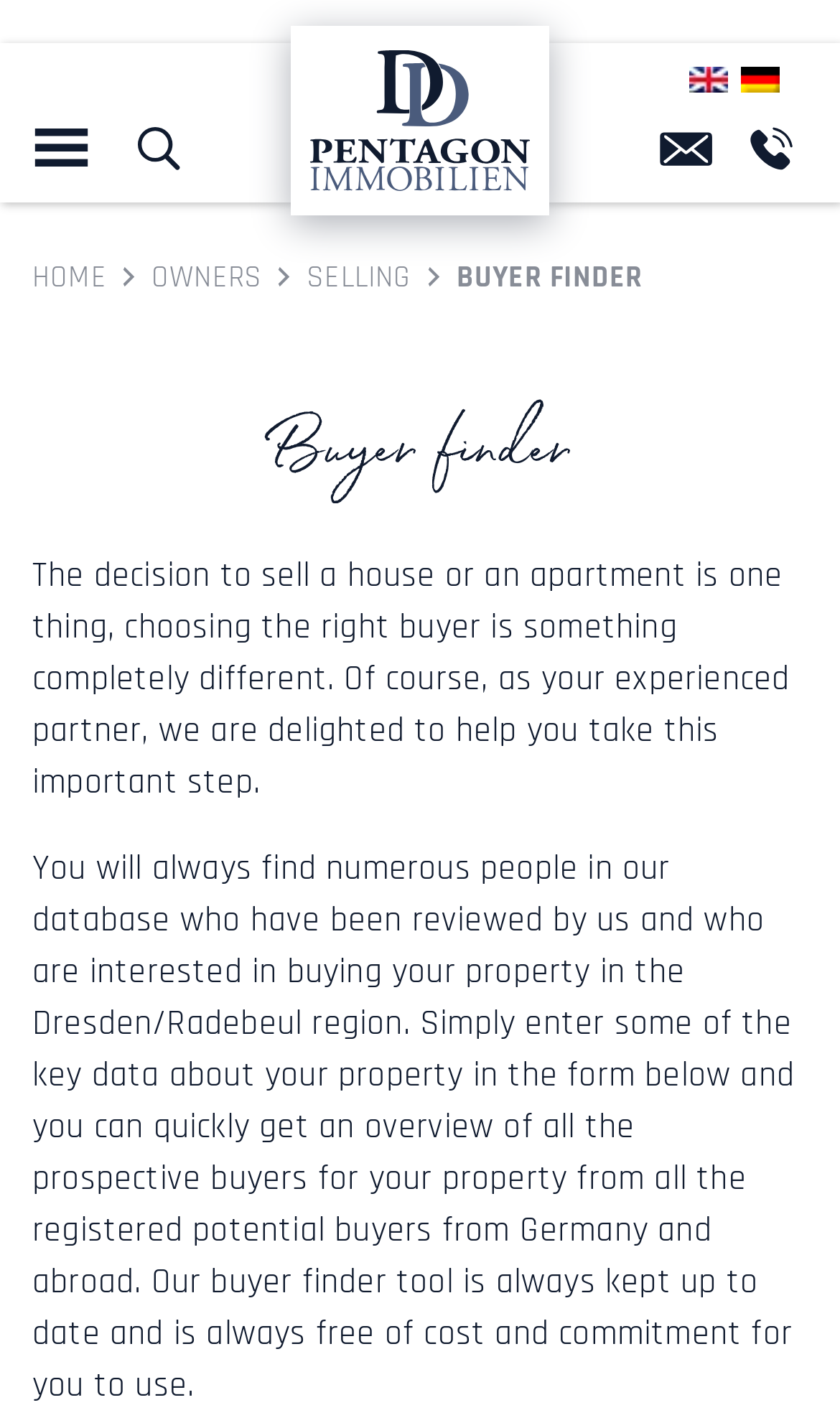Please determine the bounding box coordinates for the element with the description: "name="submit" value="Search"".

[0.846, 0.114, 0.949, 0.174]